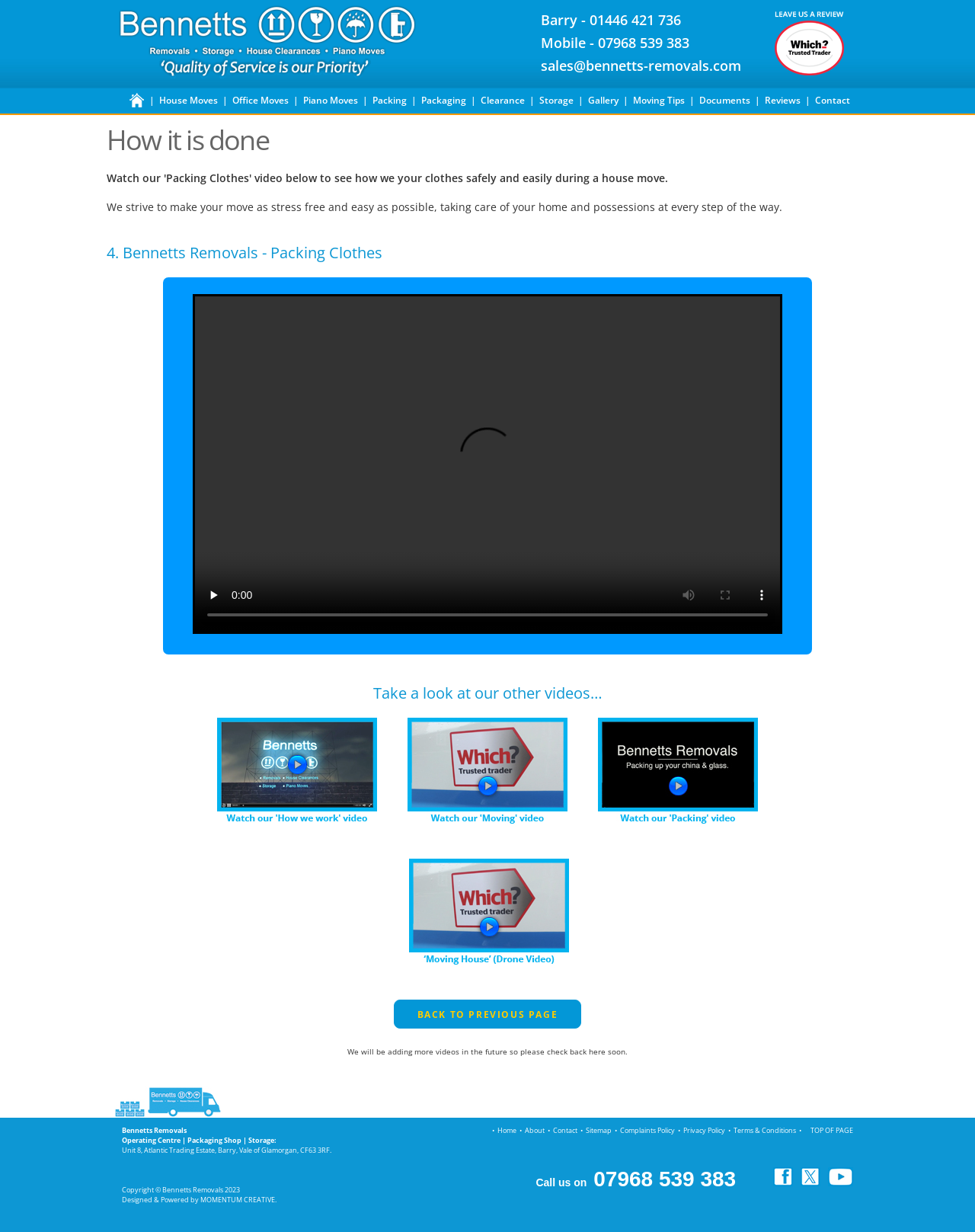What is the company name? Please answer the question using a single word or phrase based on the image.

Bennetts Removals